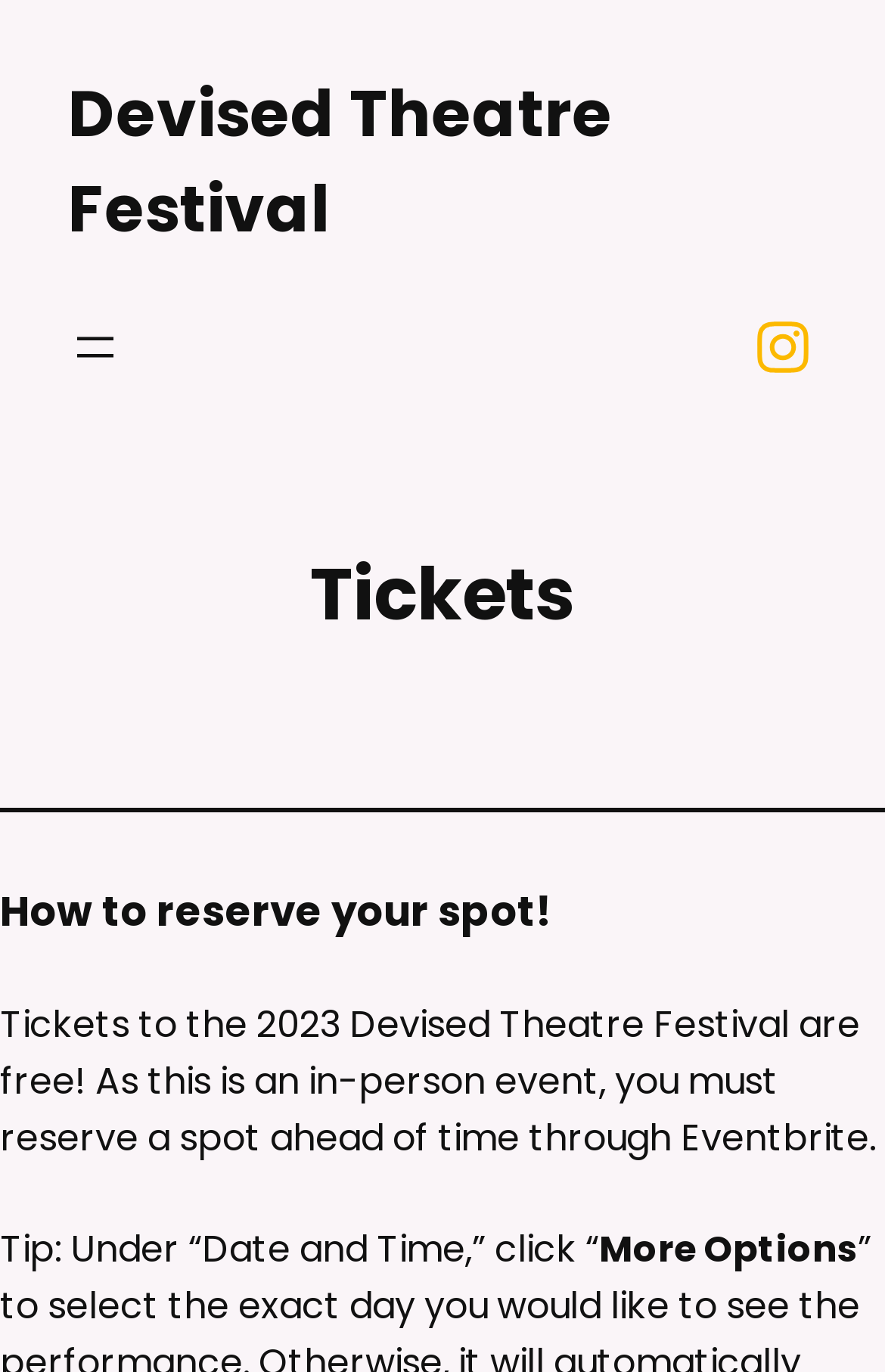Locate the bounding box coordinates of the UI element described by: "aria-label="Open menu"". The bounding box coordinates should consist of four float numbers between 0 and 1, i.e., [left, top, right, bottom].

[0.077, 0.233, 0.138, 0.273]